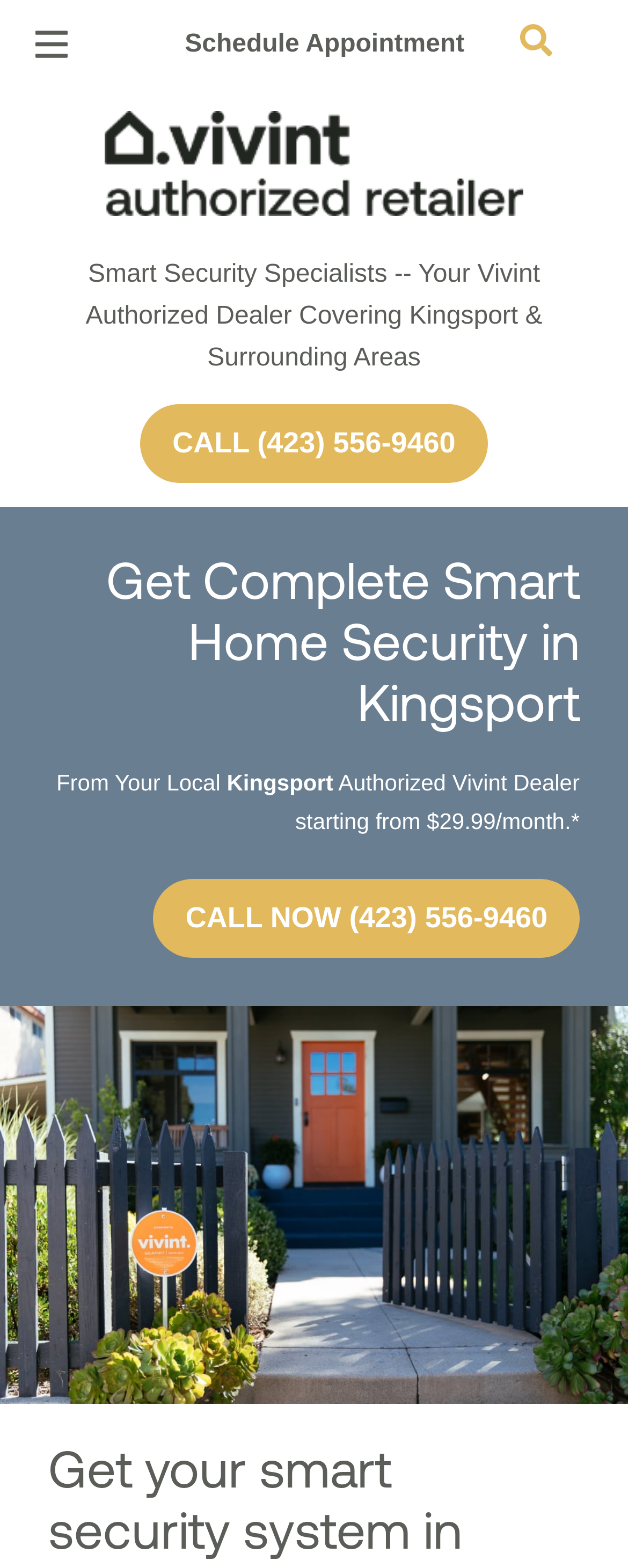Determine the title of the webpage and give its text content.

Get your smart security system in Kingsport